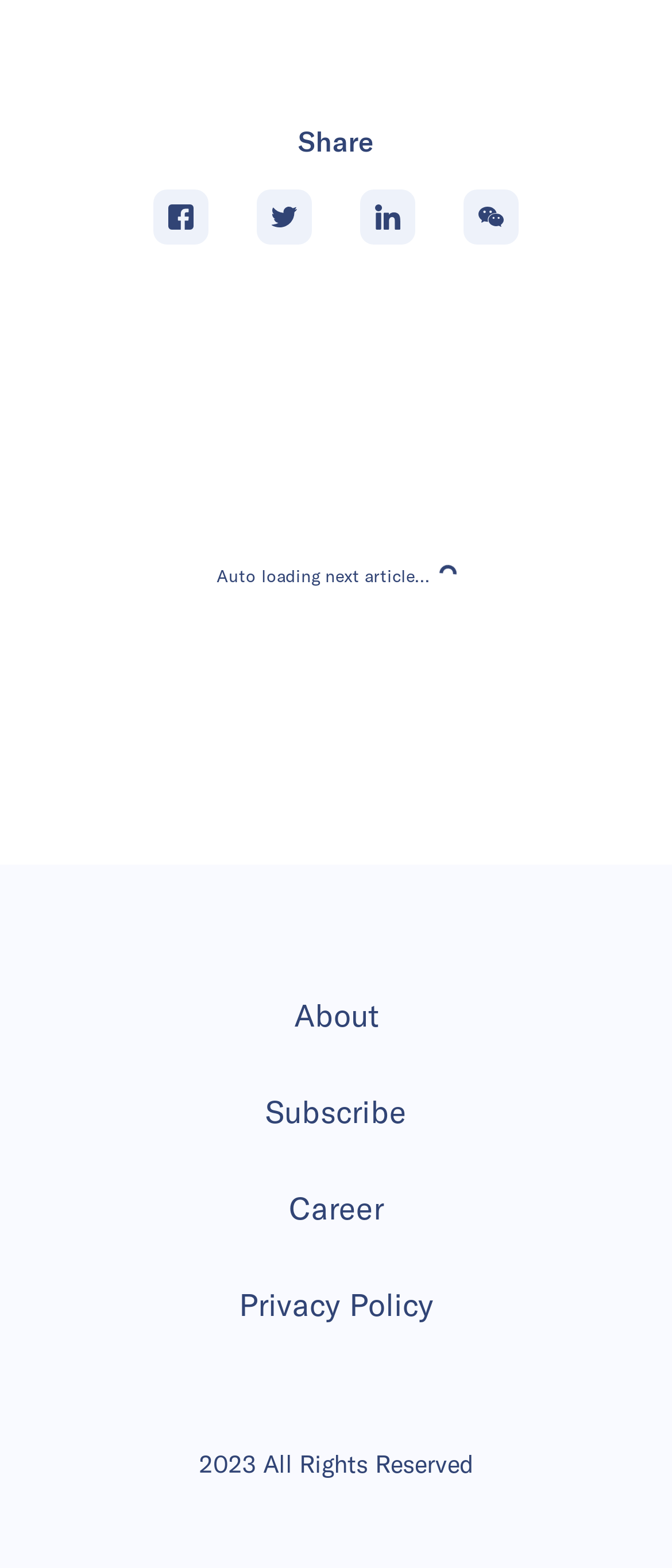What is the text displayed while loading the next article?
Provide a thorough and detailed answer to the question.

I looked at the StaticText element with the bounding box coordinates [0.322, 0.36, 0.64, 0.374] and found that the text displayed while loading the next article is 'Auto loading next article...'.